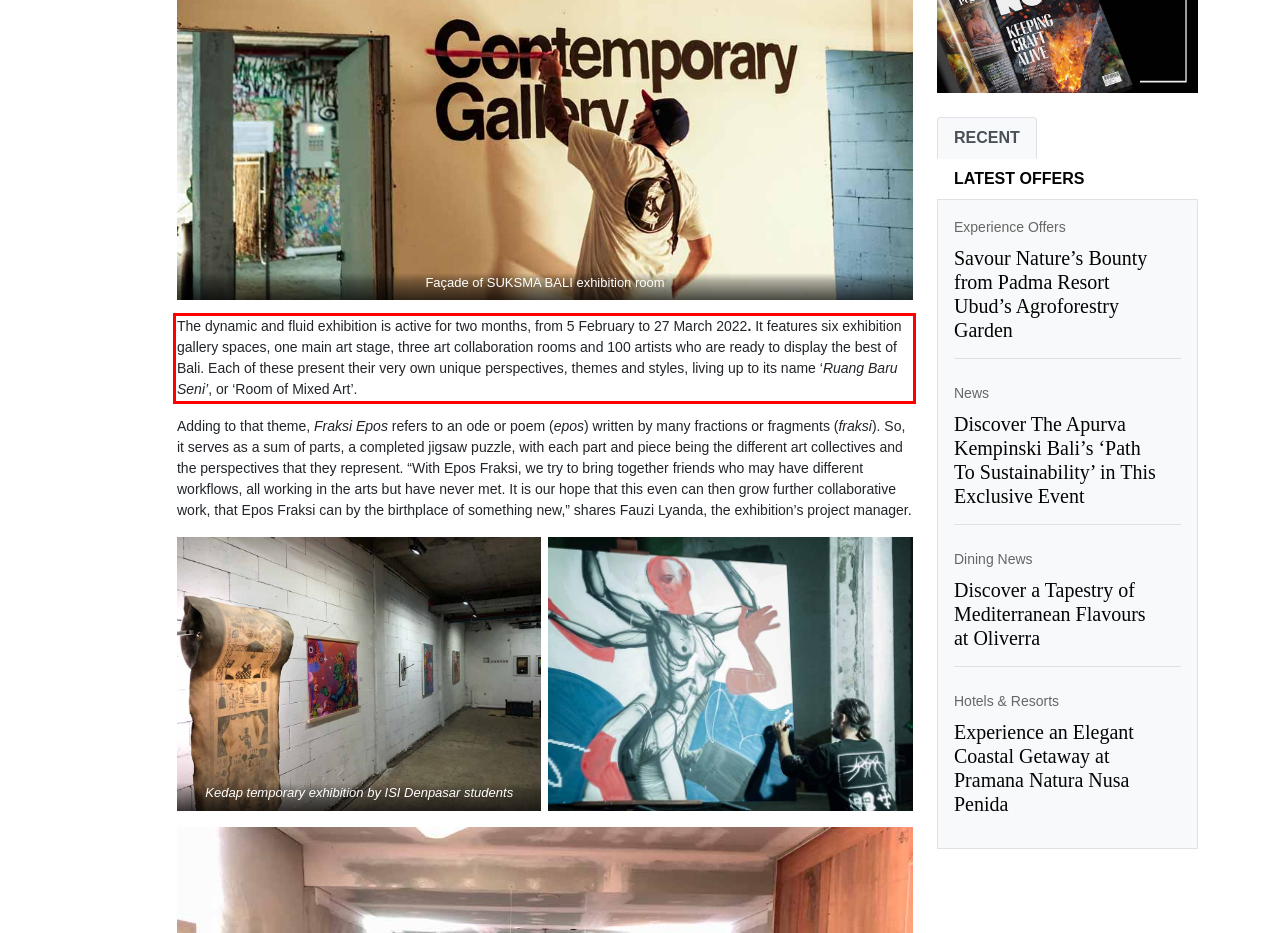Given a screenshot of a webpage with a red bounding box, please identify and retrieve the text inside the red rectangle.

The dynamic and fluid exhibition is active for two months, from 5 February to 27 March 2022. It features six exhibition gallery spaces, one main art stage, three art collaboration rooms and 100 artists who are ready to display the best of Bali. Each of these present their very own unique perspectives, themes and styles, living up to its name ‘Ruang Baru Seni’, or ‘Room of Mixed Art’.